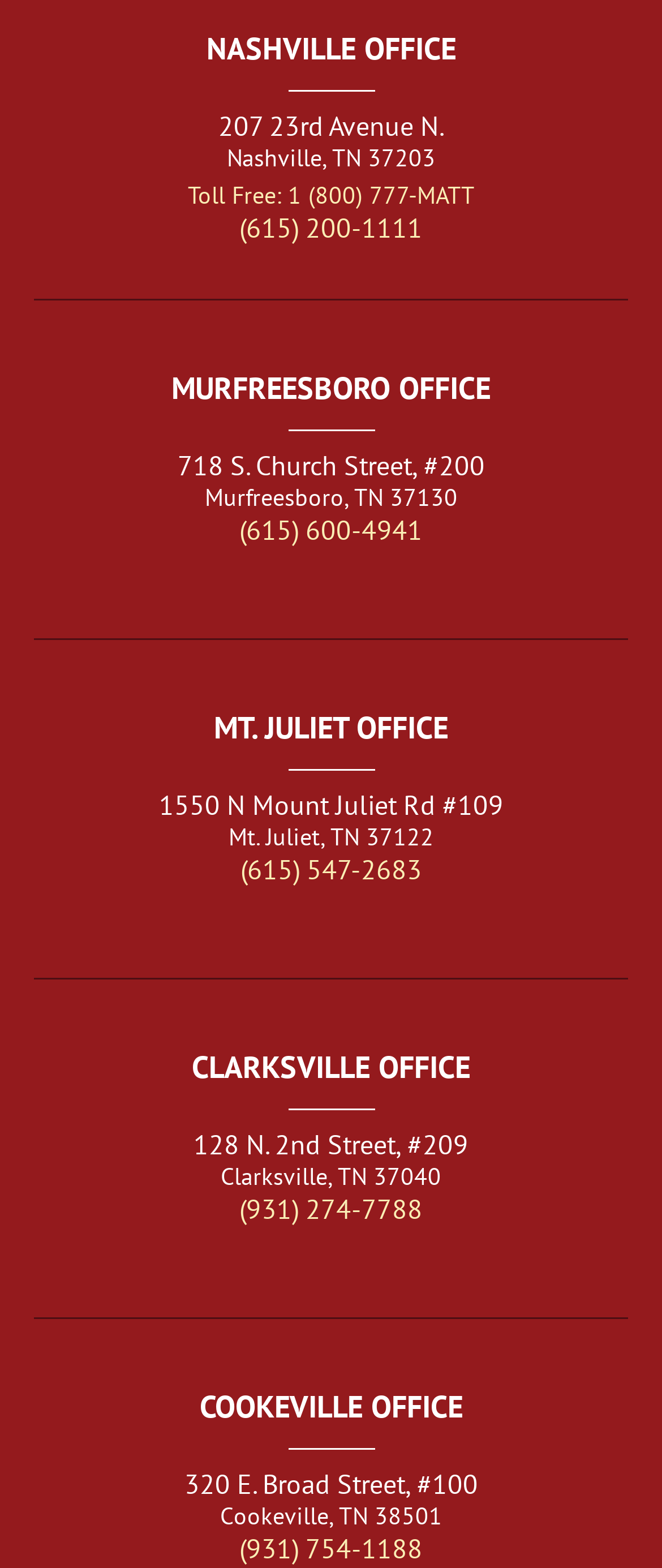From the element description COOKEVILLE OFFICE, predict the bounding box coordinates of the UI element. The coordinates must be specified in the format (top-left x, top-left y, bottom-right x, bottom-right y) and should be within the 0 to 1 range.

[0.301, 0.885, 0.699, 0.909]